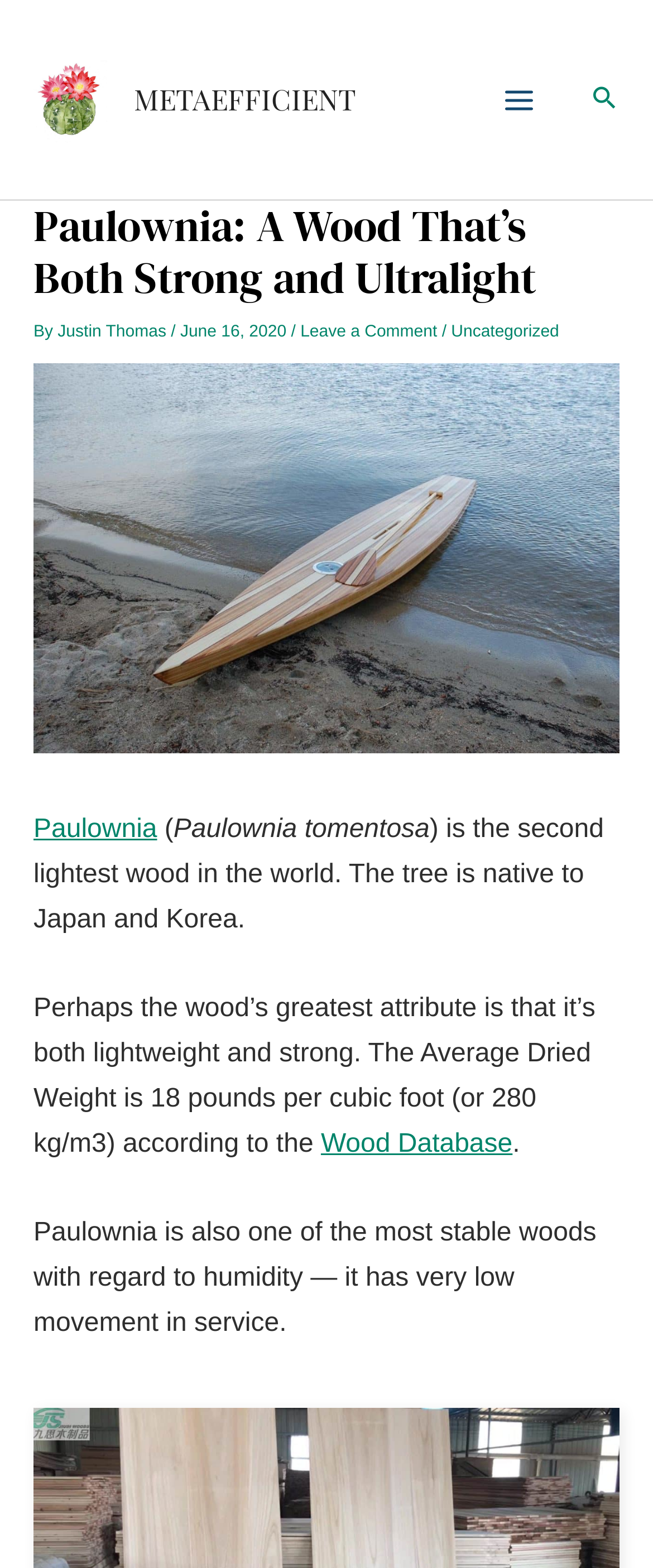Based on the image, give a detailed response to the question: What is the average dried weight of Paulownia?

The webpage mentions that the average dried weight of Paulownia is 18 pounds per cubic foot, or 280 kg/m3, according to the Wood Database.